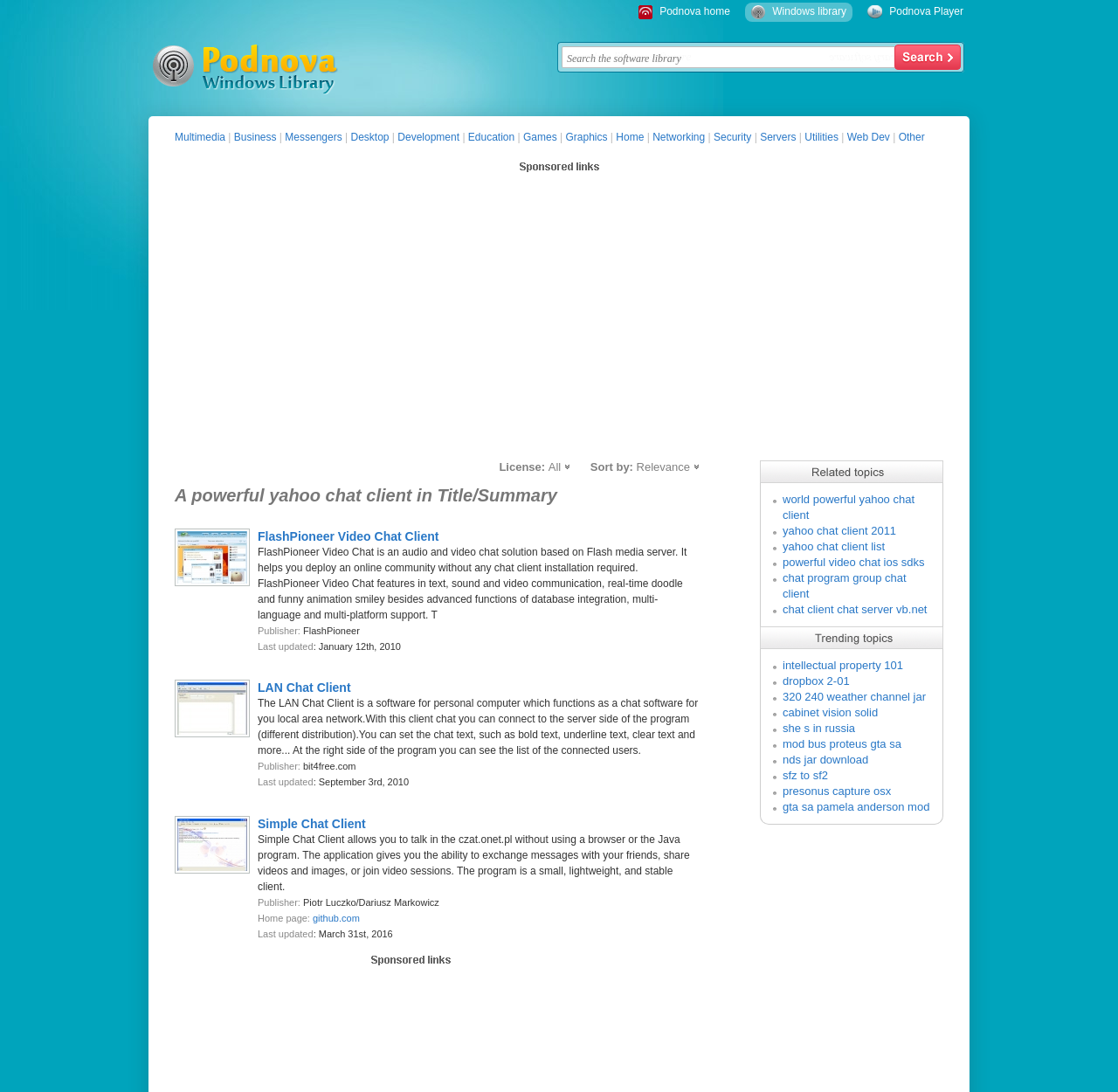Give a detailed explanation of the elements present on the webpage.

This webpage is a software selection page focused on "A powerful yahoo chat client" topic. At the top, there is a title "A powerful yahoo chat client trend" followed by several links to related websites, including "Podnova Player", "Windows library", and "Podnova home". 

Below the title, there is a search bar with a button labeled "search" and a text box to input search queries. On the left side, there is a list of categories, including "Multimedia", "Business", "Messengers", and others, separated by vertical lines.

The main content of the page is a list of software related to the topic, including "FlashPioneer Video Chat Client", "LAN Chat Client", and "Simple Chat Client". Each software is presented with an image, a heading, a brief description, and some metadata such as publisher and last updated date. There are also links to the software's homepage and download pages.

On the right side, there is a section titled "Related topics" with a list of links to related topics, including "world powerful yahoo chat client", "yahoo chat client 2011", and others. Below that, there is another section titled "Trending topics" with a list of links to trending topics, including "intellectual property 101", "dropbox 2-01", and others.

At the bottom of the page, there is an advertisement iframe.